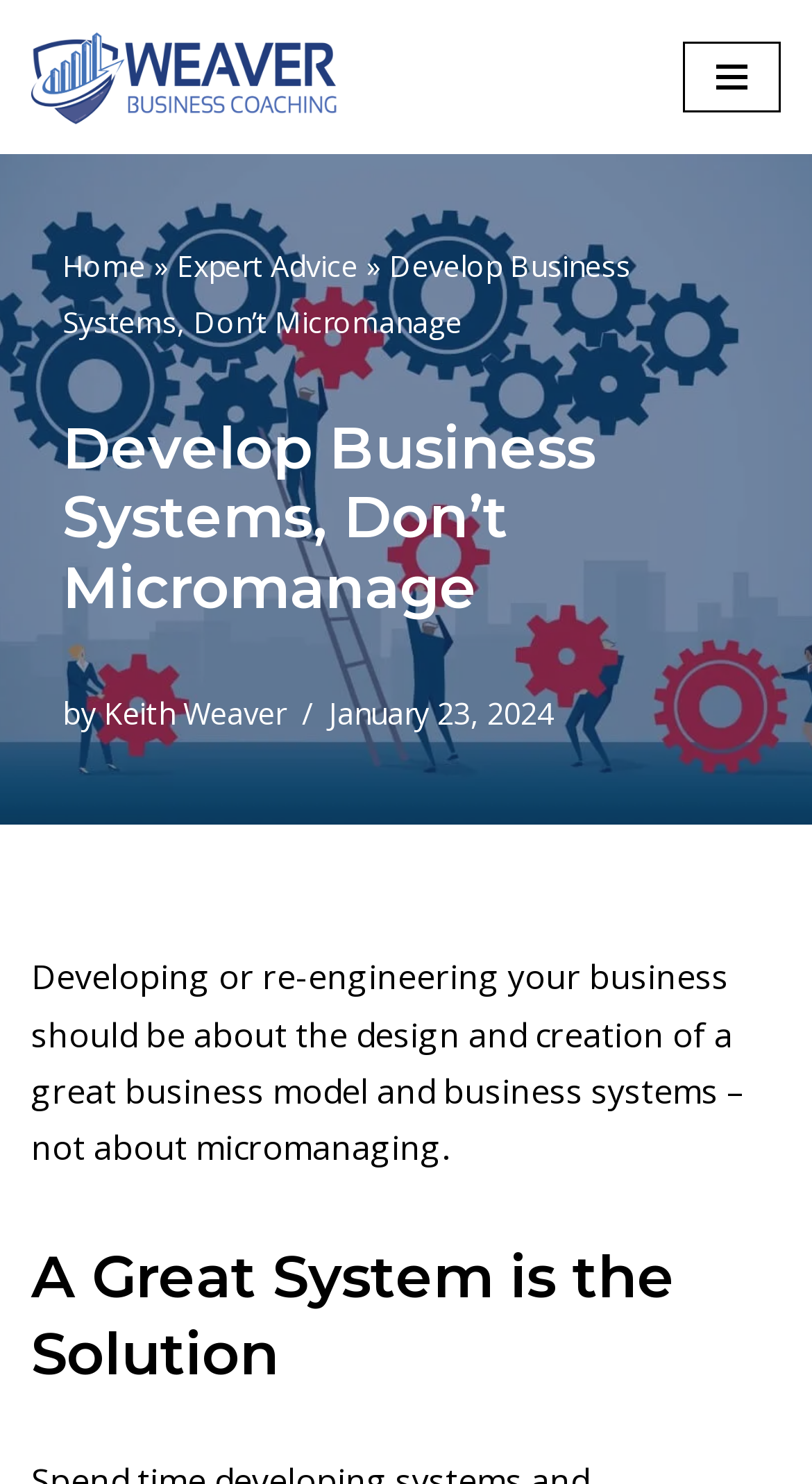Identify the bounding box coordinates for the UI element described as: "Skip to content". The coordinates should be provided as four floats between 0 and 1: [left, top, right, bottom].

[0.0, 0.045, 0.077, 0.073]